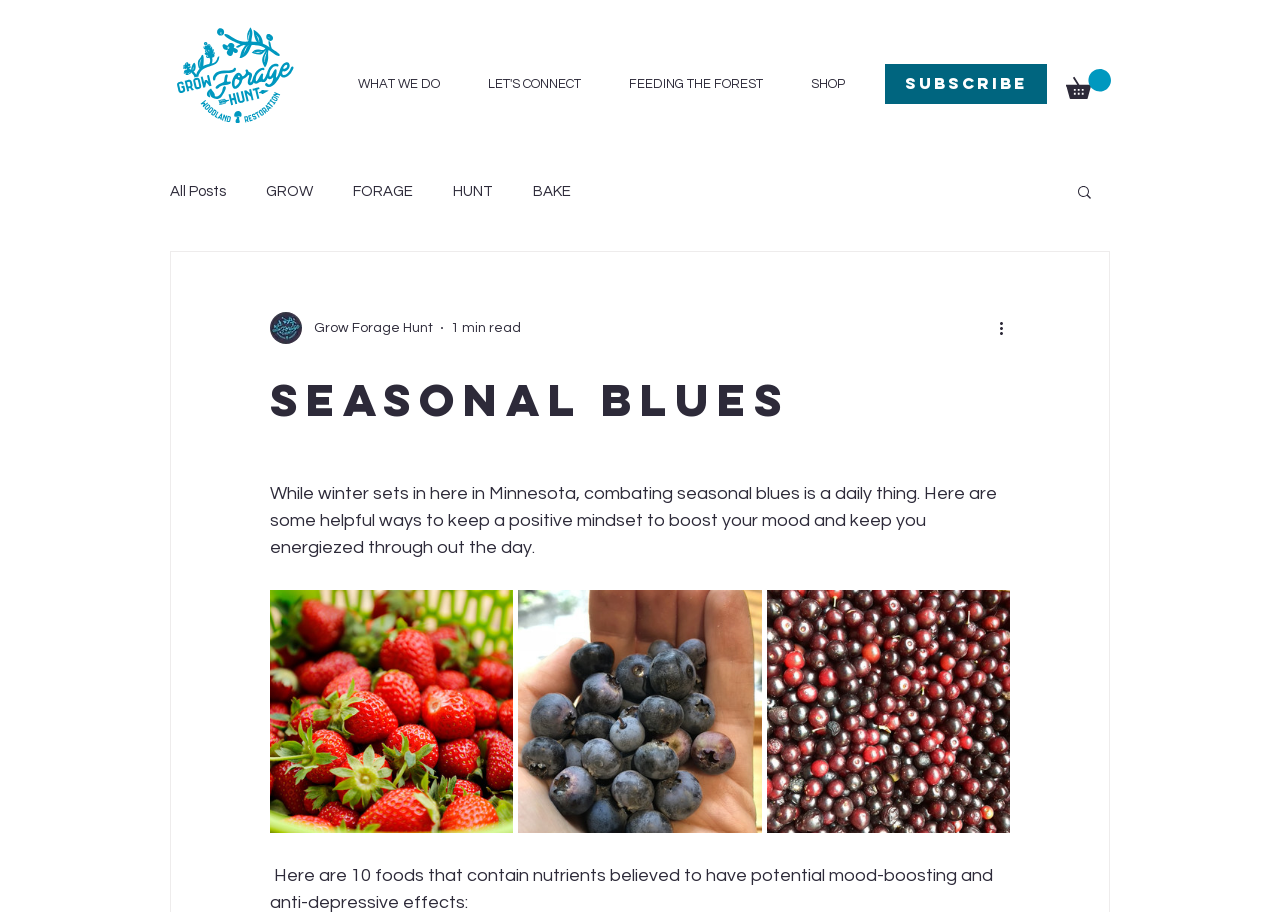Produce an extensive caption that describes everything on the webpage.

This webpage is about combating seasonal blues and promoting a positive mindset. At the top, there is a navigation menu with links to "WHAT WE DO", "LET'S CONNECT", "FEEDING THE FOREST", and "SHOP". Next to the navigation menu, there is a "Subscribe" button and a search icon. 

Below the navigation menu, there is a section dedicated to the blog, with links to "All Posts", "GROW", "FORAGE", "HUNT", and "BAKE". A search button is located to the right of these links. 

The main content of the webpage starts with a heading "Seasonal Blues" and a brief introduction to combating seasonal blues. The introduction is followed by a paragraph of text that discusses ways to keep a positive mindset and boost energy throughout the day. 

Below the introductory text, there are three images, each with a link to "Untitled image". These images are arranged horizontally across the page. 

To the left of the images, there is a writer's picture and a brief description "Grow Forage Hunt" with a "1 min read" label. A "More actions" button is located to the right of the writer's picture.